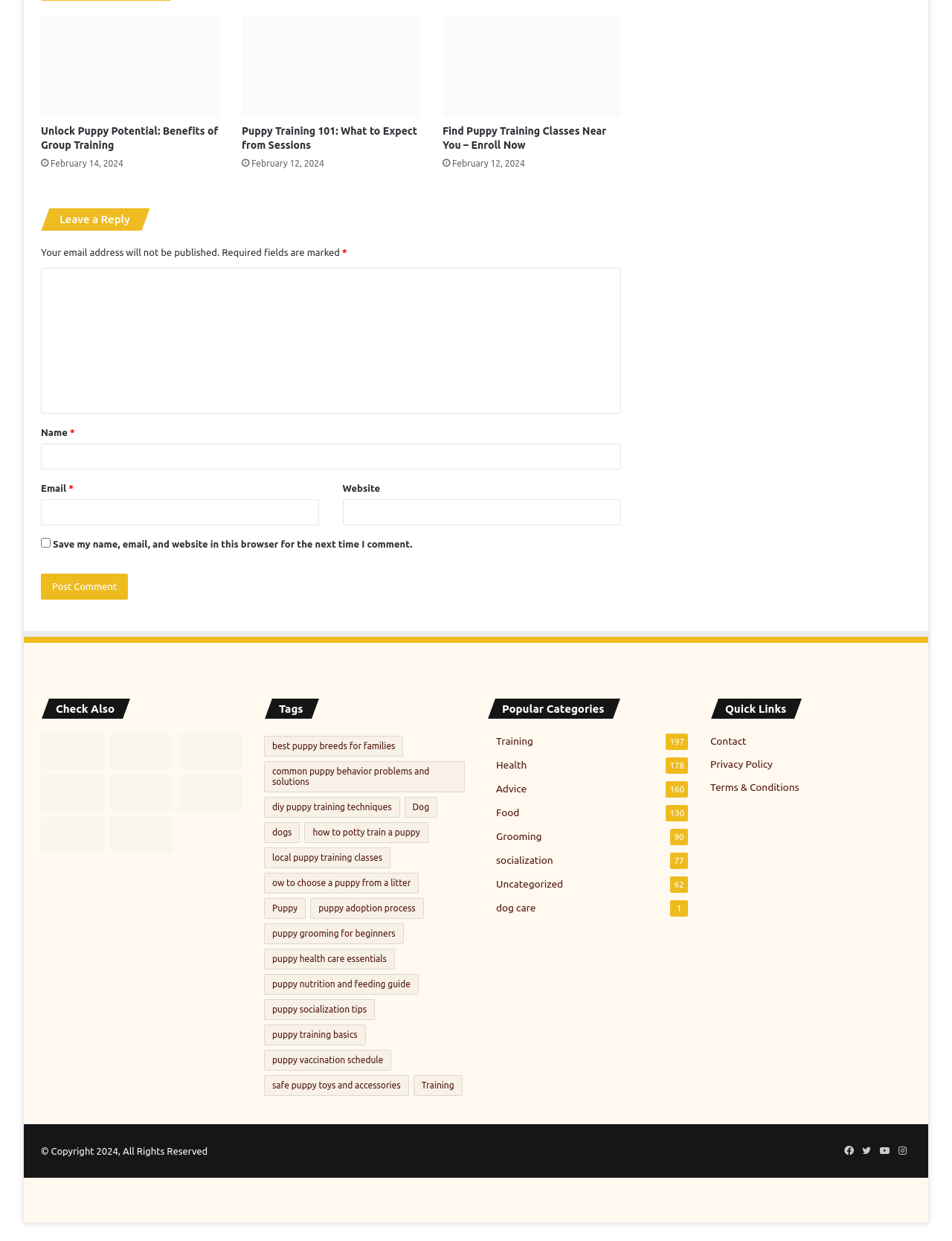Pinpoint the bounding box coordinates of the area that must be clicked to complete this instruction: "Check popular categories".

[0.527, 0.566, 0.635, 0.576]